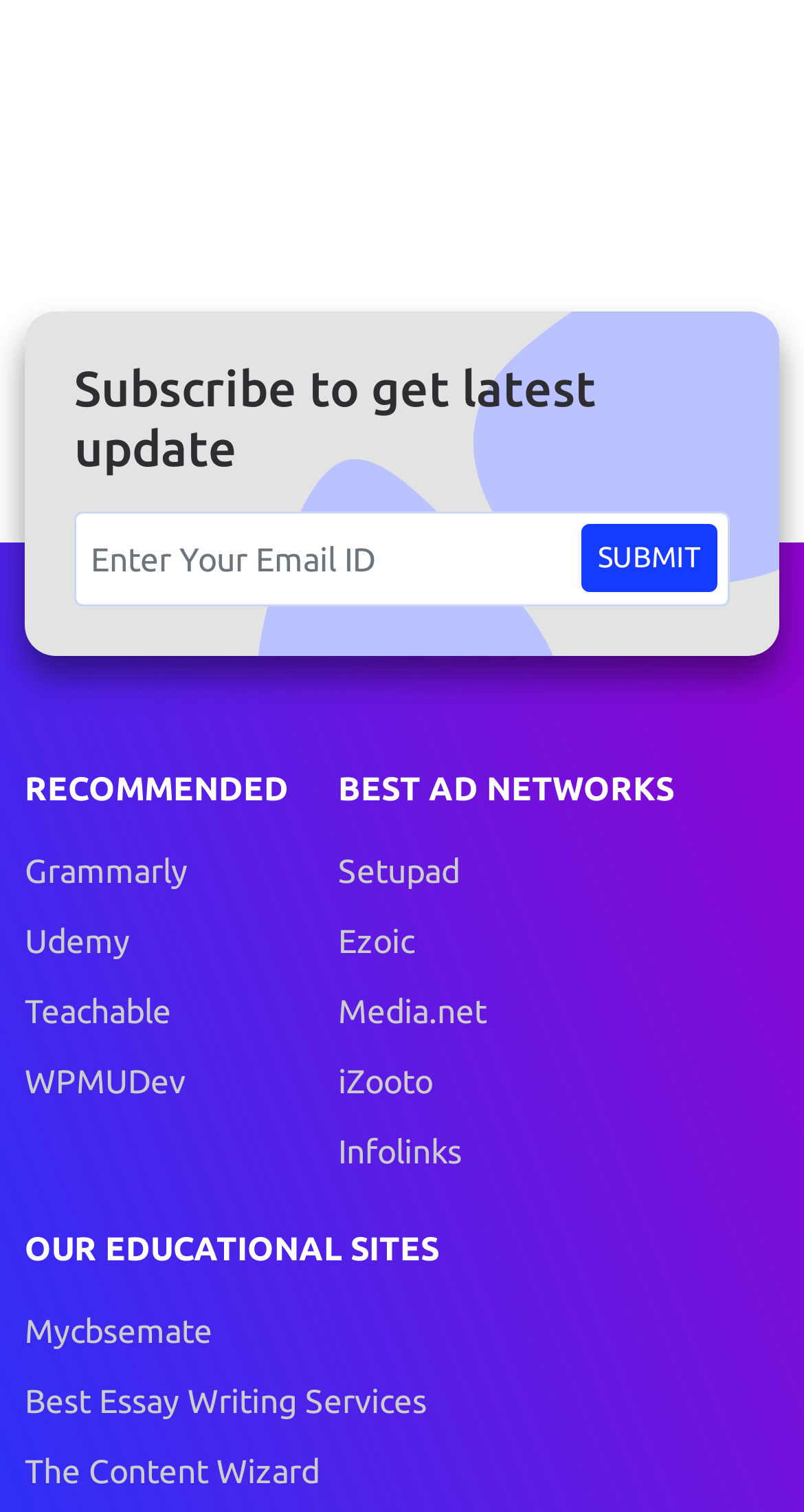What is the purpose of the textbox? Based on the image, give a response in one word or a short phrase.

Enter Email ID